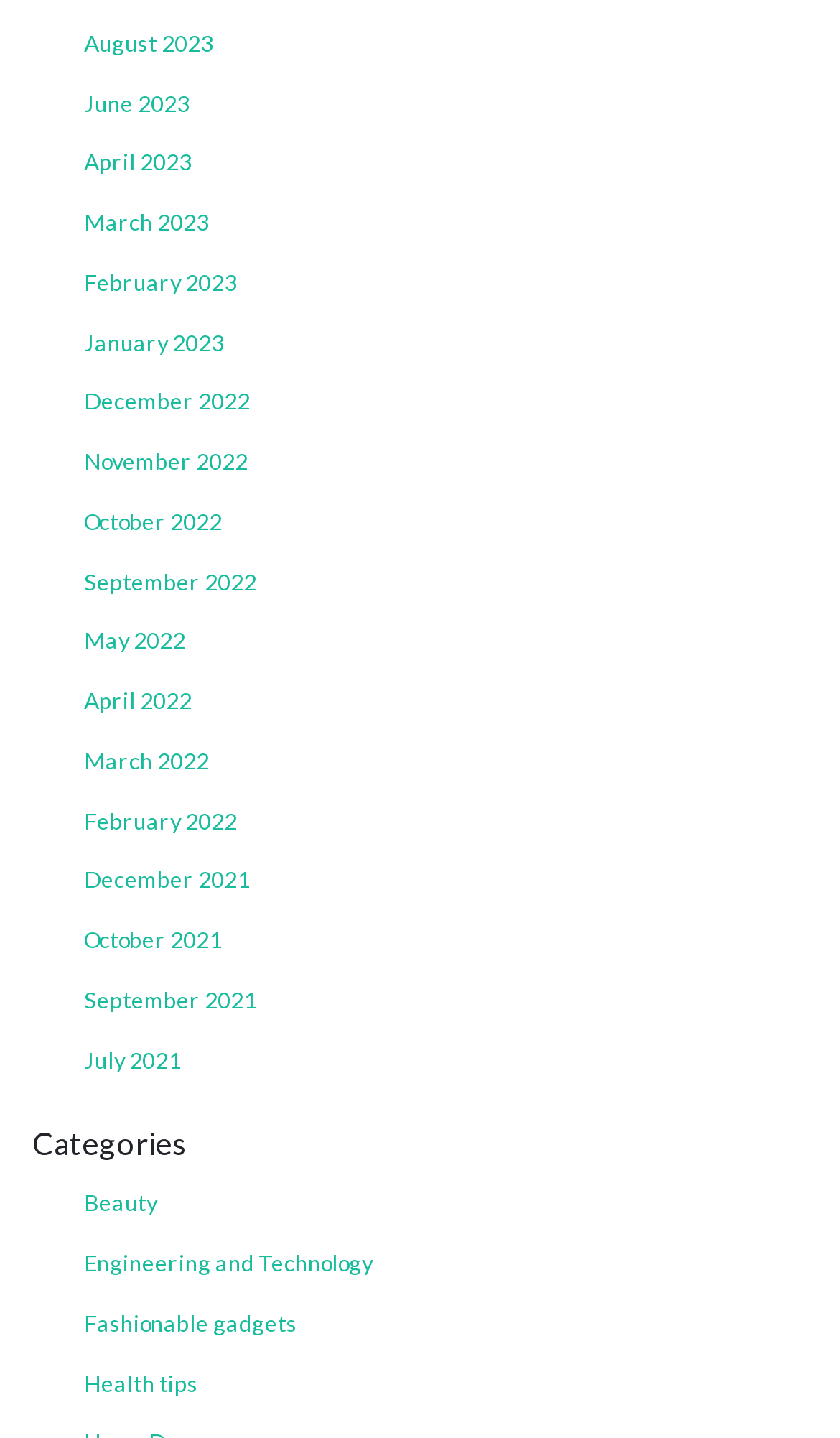Give a one-word or one-phrase response to the question: 
How many categories are listed?

4